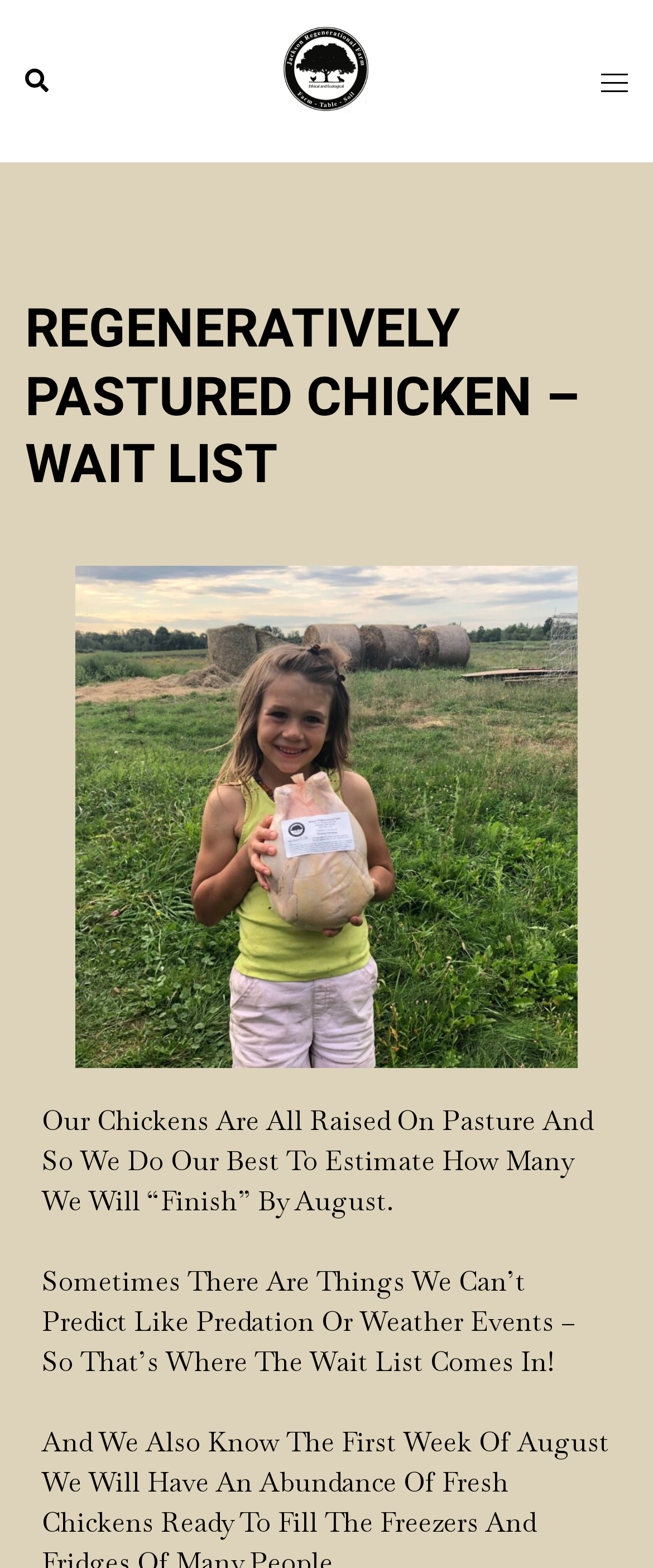What is the name of the farm?
Look at the image and respond with a single word or a short phrase.

Jackson Regenerational Farm